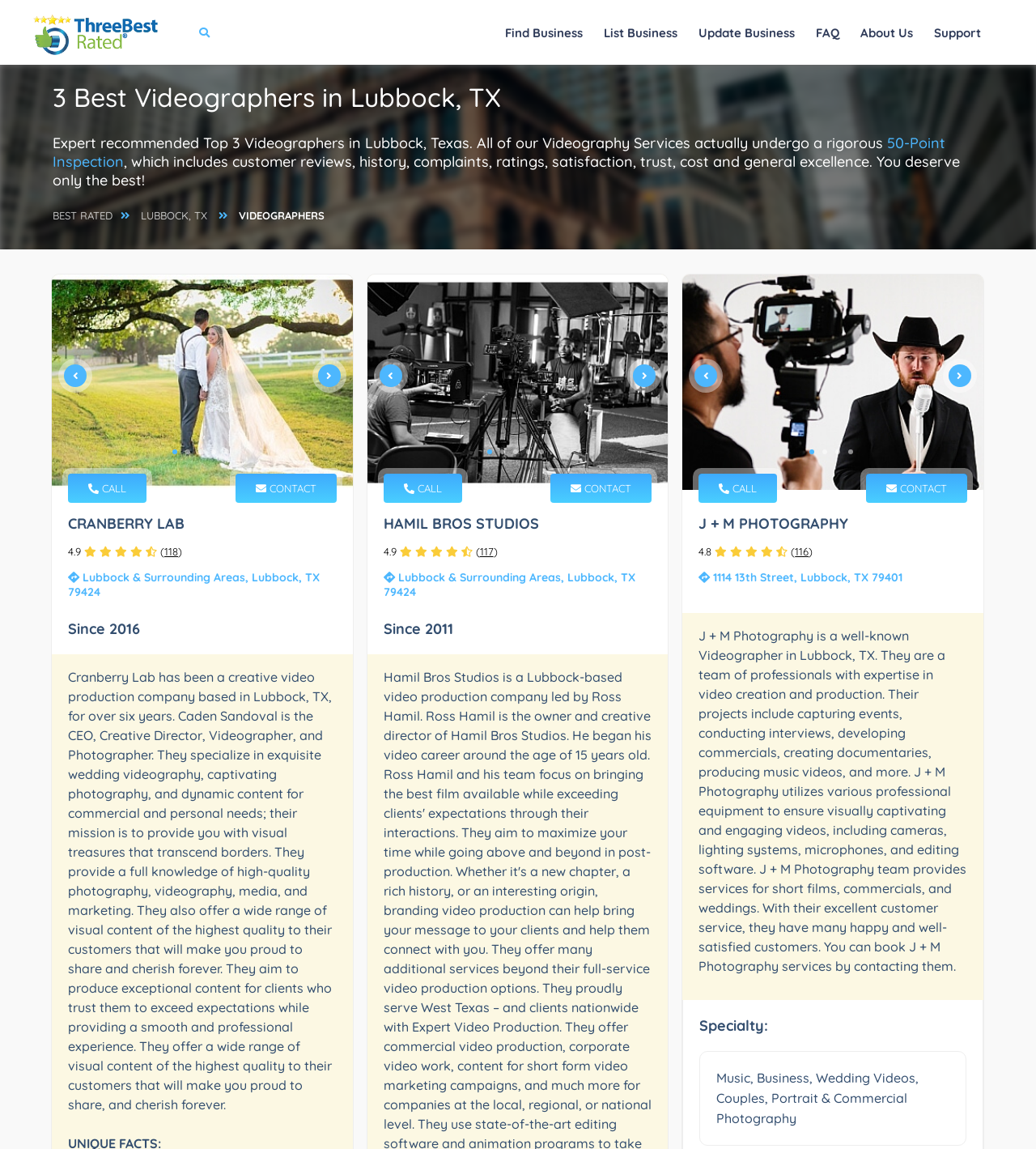Show the bounding box coordinates of the region that should be clicked to follow the instruction: "Click on 'FAQ'."

[0.78, 0.013, 0.818, 0.044]